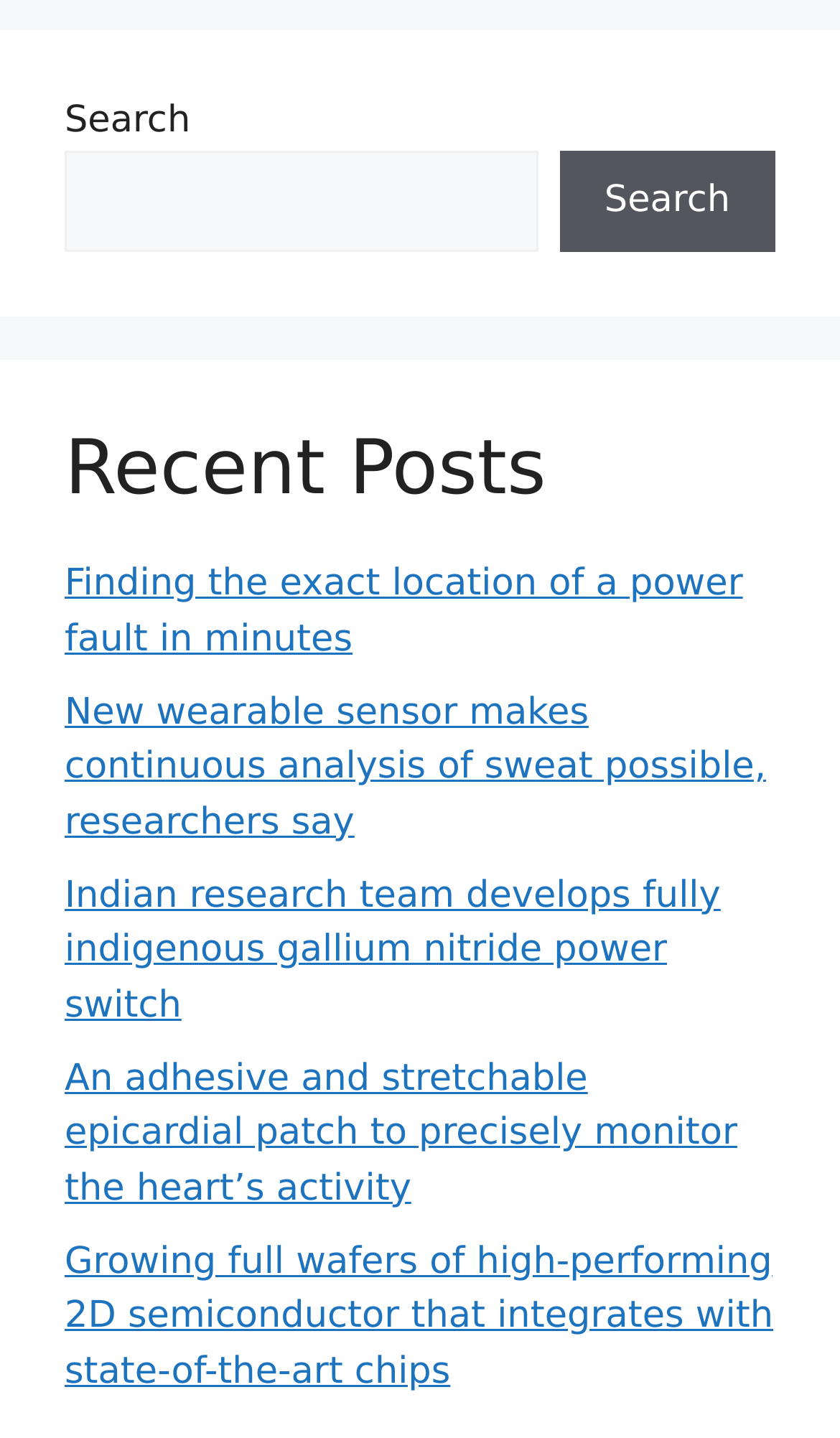Answer the question in one word or a short phrase:
How many search results are displayed?

5